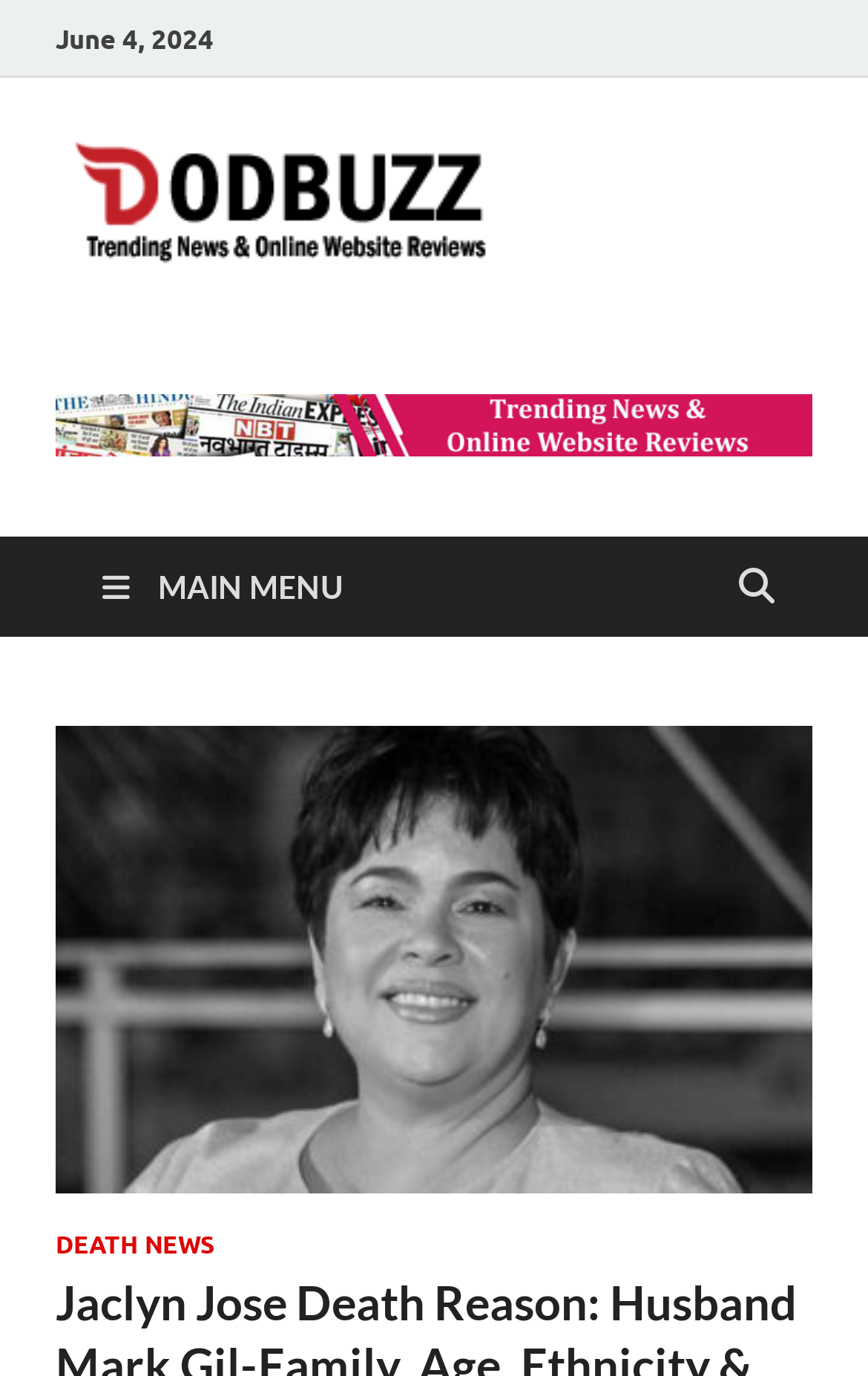Give a complete and precise description of the webpage's appearance.

The webpage is titled "Dodbuzz - Trending News & Online Website Reviews" and features a header section at the top with a logo on the left, accompanied by the text "Trending News & Online Website Reviews" on the right. Below the header, there is a banner advertisement. 

On the top-right corner, there is a search button represented by a magnifying glass icon, and next to it, a main menu button with a caption "MAIN MENU". 

The main content of the webpage is a news article section, where a featured news article is displayed prominently. The article is titled "Latest News Jaclyn Jose Death Reason" and has a corresponding image. The article is categorized under "DEATH NEWS".